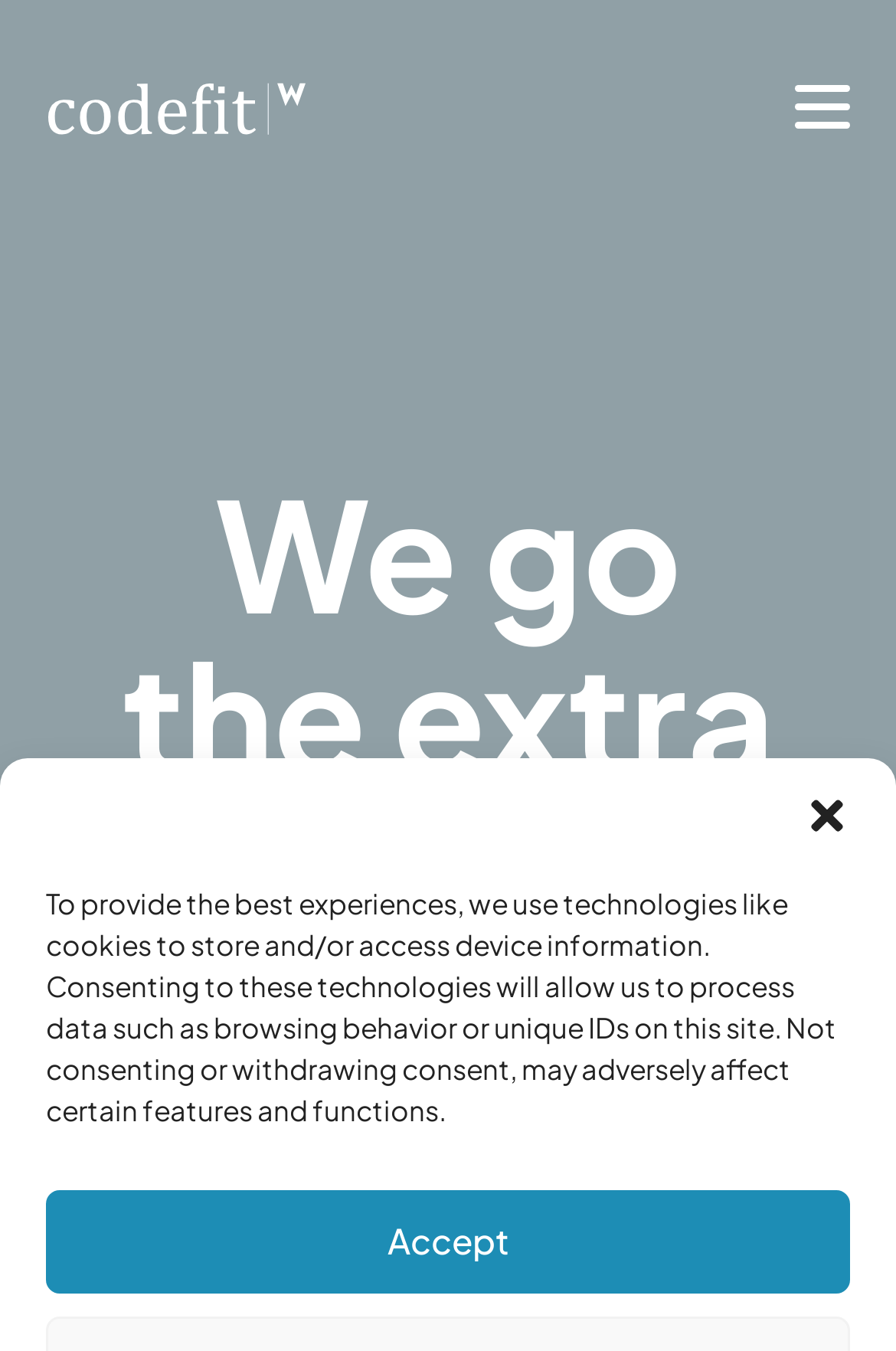How many images are in the carousel?
Respond to the question with a single word or phrase according to the image.

4